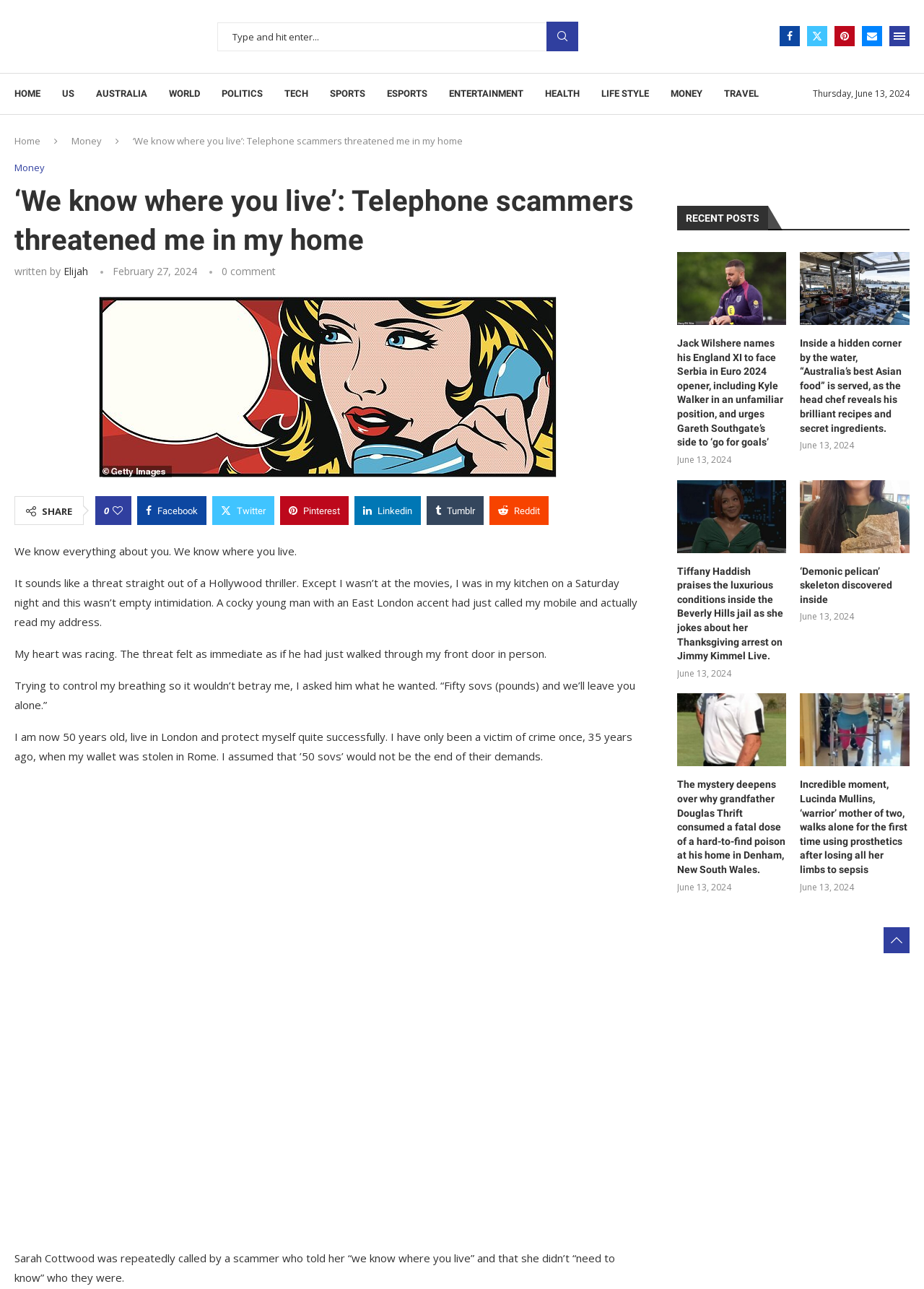Provide a brief response to the question below using a single word or phrase: 
What is the date of the article?

February 27, 2024